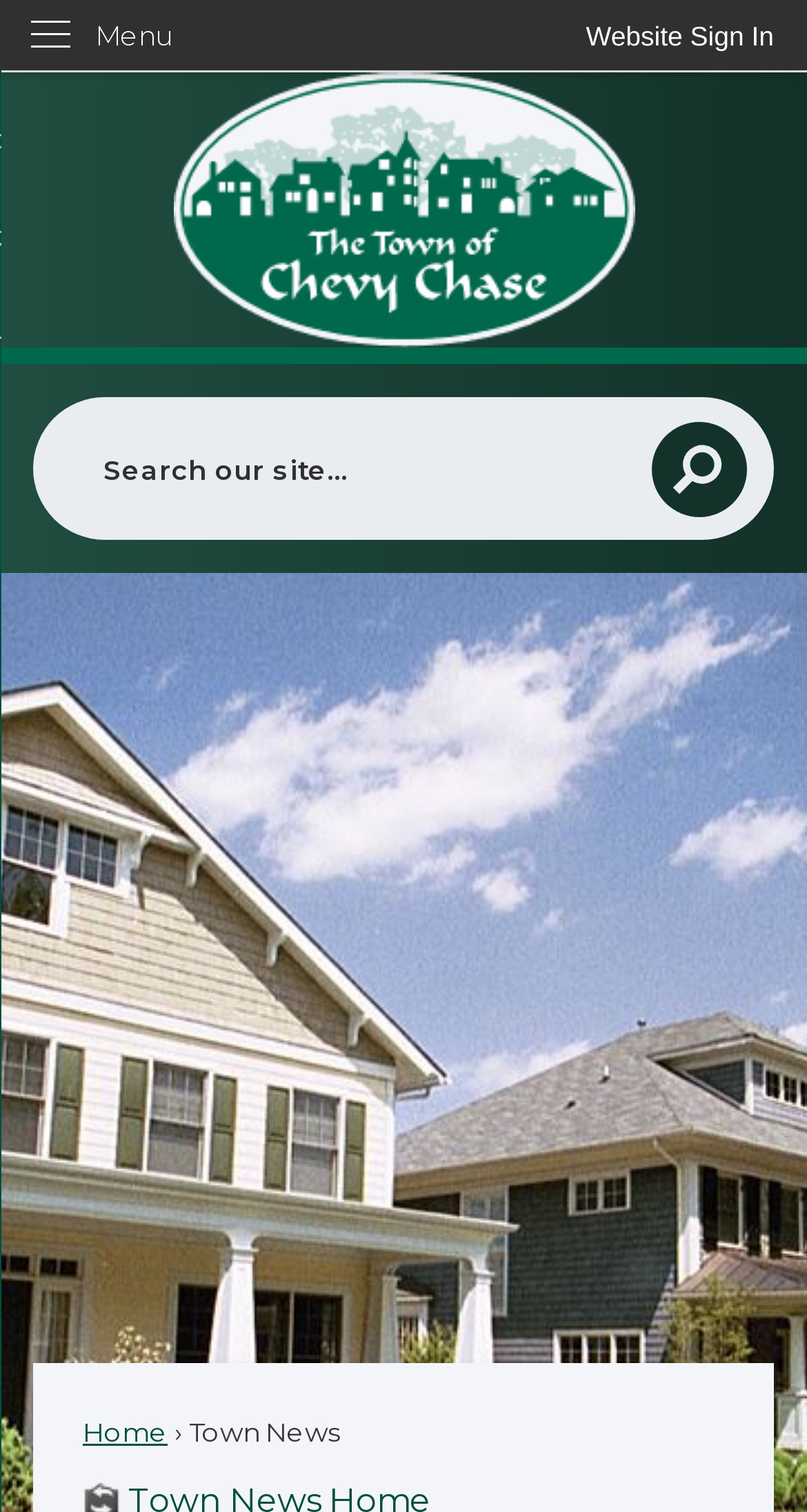Craft a detailed narrative of the webpage's structure and content.

The webpage is titled "Town News • Chevy Chase, MD • CivicEngage". At the top left corner, there is a link to "Skip to Main Content". Next to it, on the top right corner, is a button to "Website Sign In". Below the sign-in button, there is a vertical menu with the label "Menu". 

Below the menu, there is a prominent link to the "Home Page" accompanied by an image. This link is centered at the top of the page. 

Underneath the home page link, there is a search region that spans across the page. Within this region, there is a search textbox and a search button with a search icon. The search button is located on the right side of the search textbox.

At the bottom of the page, there are two links: "Home" on the left and "Town News" on the right. The "Town News" text is also present as a heading at the very top of the page, although it is not easily noticeable.